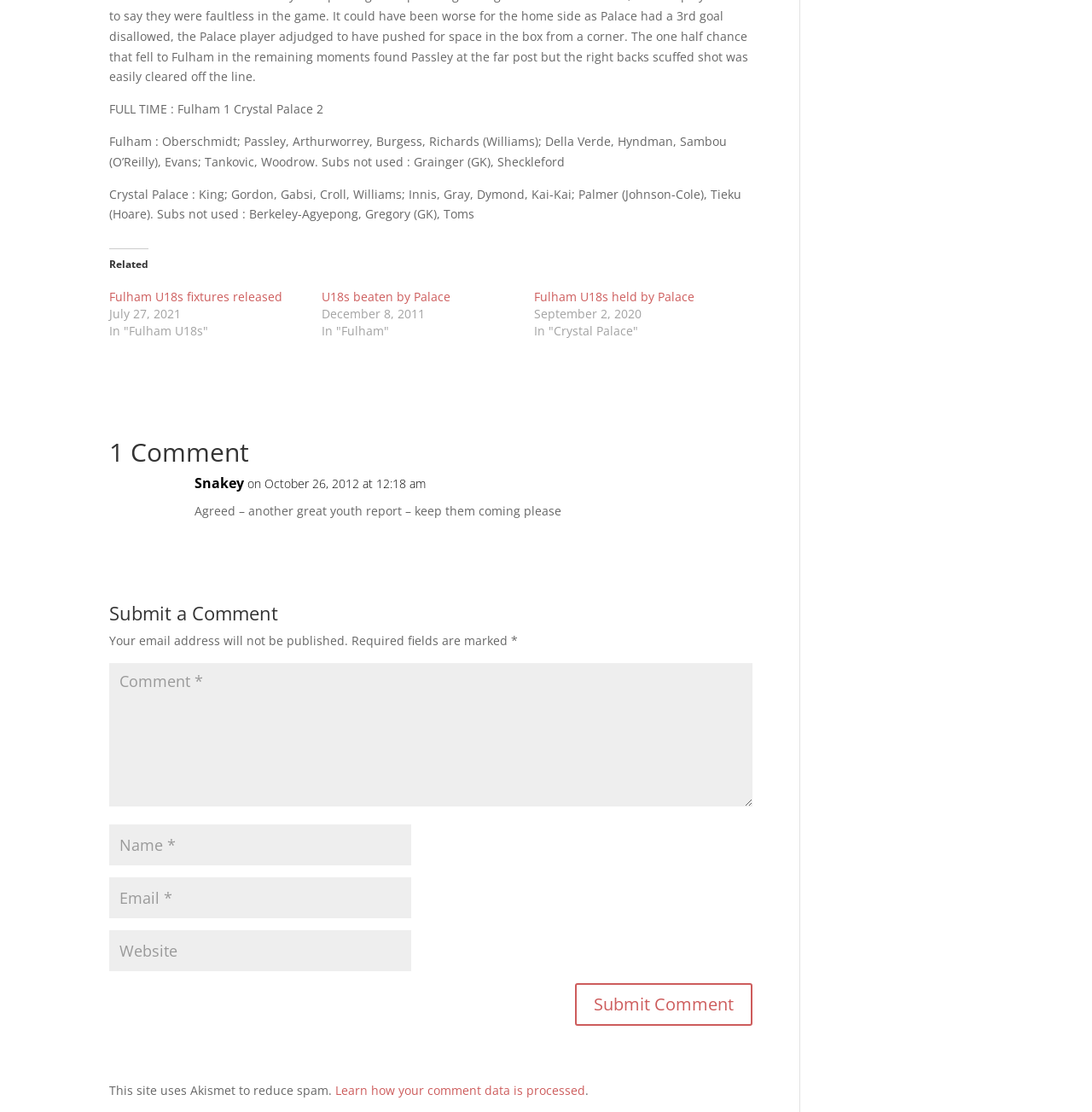Can you give a comprehensive explanation to the question given the content of the image?
How many links are there in the 'Related' section?

The 'Related' section has three links, 'Fulham U18s fixtures released', 'U18s beaten by Palace', and 'Fulham U18s held by Palace'.